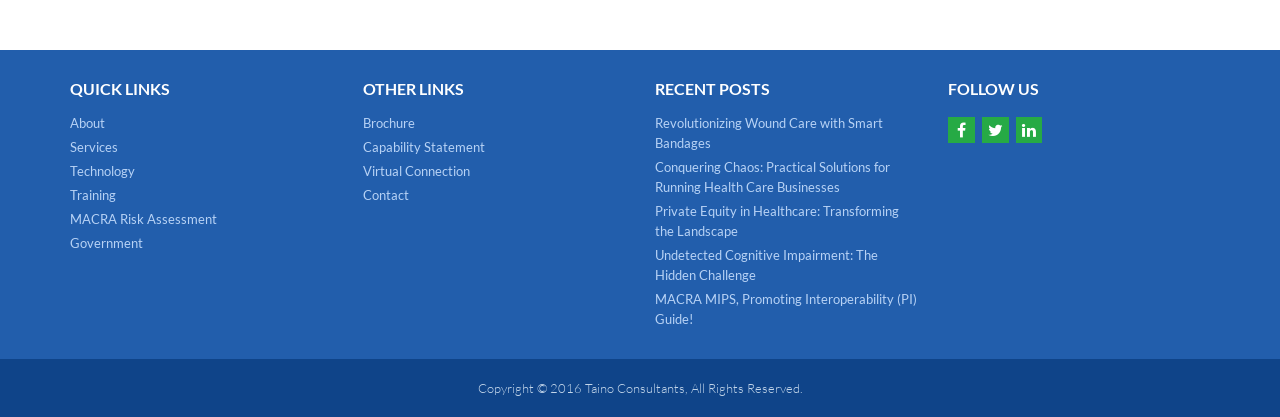Please indicate the bounding box coordinates of the element's region to be clicked to achieve the instruction: "Follow on Facebook". Provide the coordinates as four float numbers between 0 and 1, i.e., [left, top, right, bottom].

[0.74, 0.294, 0.761, 0.332]